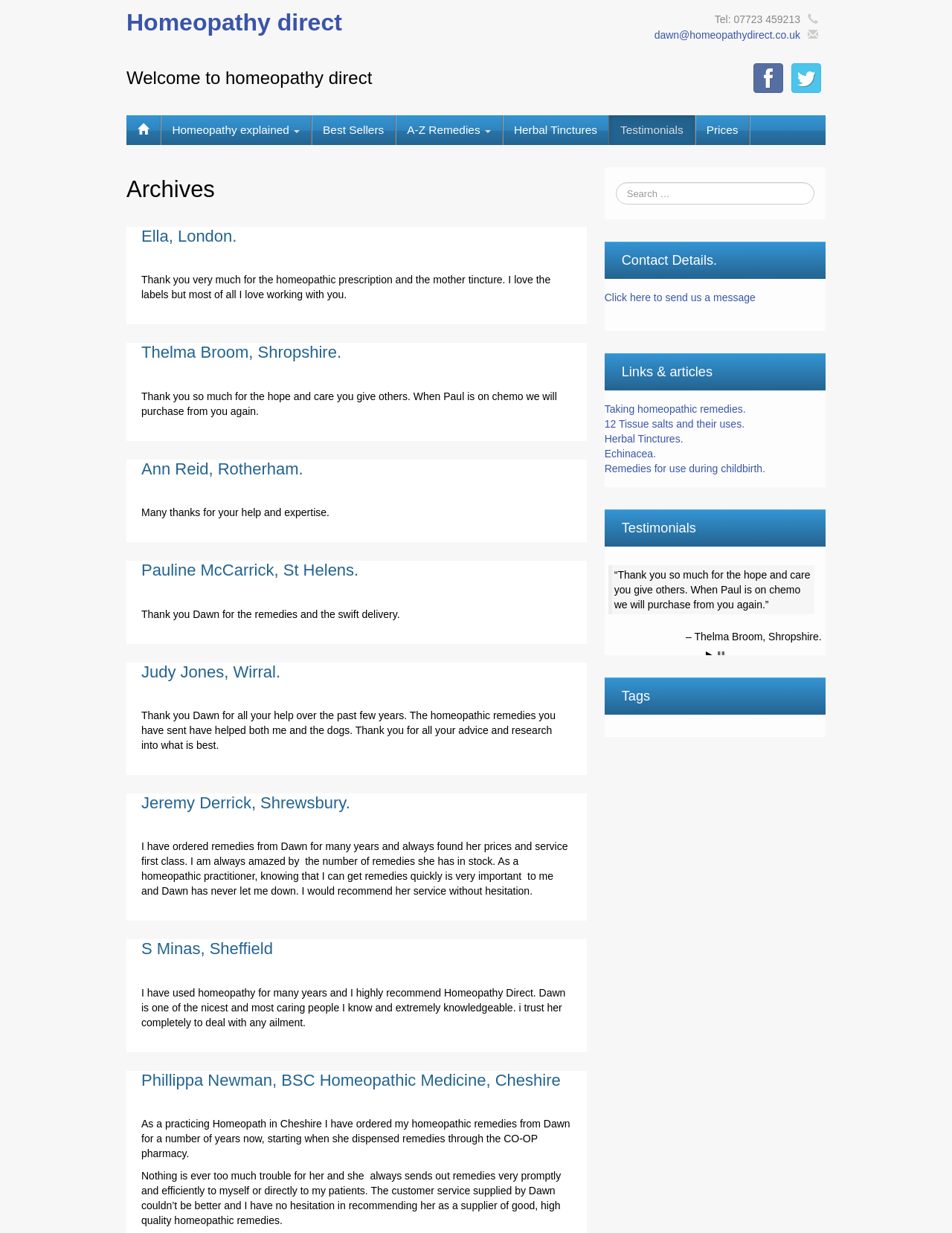Write a detailed summary of the webpage.

The webpage is titled "Testimonials" and has a heading "Homeopathy direct" at the top left corner. Below this heading, there is a link to "Homeopathy direct" and a static text "Tel: 07723 459213" at the top right corner. 

Underneath, there is a heading "Welcome to homeopathy direct" followed by three social media links and a navigation menu with links to "Homeopathy explained", "Best Sellers", "A-Z Remedies", "Herbal Tinctures", "Testimonials", and "Prices".

The main content of the webpage is divided into several sections, each containing a testimonial from a different customer. There are seven testimonials in total, each with a heading stating the customer's name and location, followed by a link to the customer's name and a static text containing their testimonial. The testimonials are from Ella in London, Thelma Broom in Shropshire, Ann Reid in Rotherham, Pauline McCarrick in St Helens, Judy Jones in Wirral, Jeremy Derrick in Shrewsbury, and S Minas in Sheffield, as well as Phillippa Newman, a practicing Homeopath in Cheshire.

To the right of the testimonials, there are three complementary sections. The first section contains a search box with a placeholder text "Search …". The second section has a heading "Contact Details" and a link to "Click here to send us a message". The third section has a heading "Links & articles" and contains several links to articles about homeopathic remedies, including "Taking homeopathic remedies", "12 Tissue salts and their uses", "Herbal Tinctures", "Echinacea", and "Remedies for use during childbirth".

At the bottom of the webpage, there is another section with a heading "Testimonials" and a blockquote containing a testimonial from Thelma Broom in Shropshire. There are also links to "Start" and "Stop" at the bottom right corner.